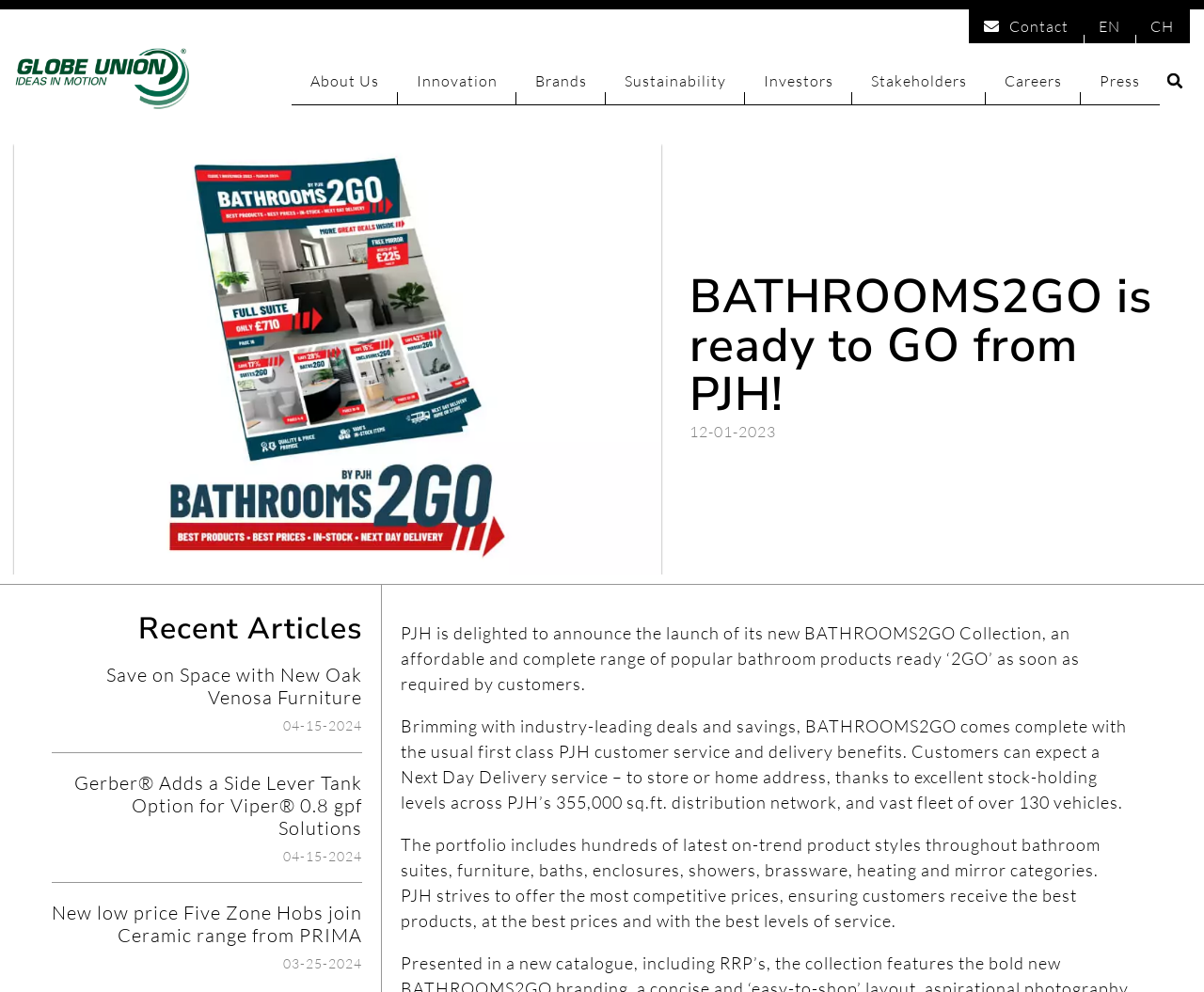Create a detailed narrative of the webpage’s visual and textual elements.

The webpage is about PJH's new BATHROOMS2GO Collection, an affordable and complete range of popular bathroom products. At the top, there are several links, including "Contact", "EN", and "CH", aligned horizontally. Below these links, there is a menu bar with several dropdown menus, including "About Us", "Innovation", "Brands", "Sustainability", "Investors", "Stakeholders", "Careers", and "Press". 

On the left side, there is a search bar with a "Search" button. Next to the search bar, there is a large image with the title "BATHROOMS2GO is ready to GO from PJH!". Below the image, there is a heading with the same title, followed by a date "12-01-2023". 

The main content of the webpage is divided into three sections, each containing an article with a heading, a link, and a date. The articles are about saving space with new Oak Venosa furniture, Gerber adding a side lever tank option for Viper 0.8 gpf solutions, and new low-price Five Zone Hobs joining the Ceramic range from PRIMA. 

Below the articles, there are three paragraphs of text describing the BATHROOMS2GO Collection, including its features, benefits, and product offerings. The text explains that the collection offers industry-leading deals and savings, next-day delivery, and a wide range of products, including bathroom suites, furniture, baths, enclosures, showers, brassware, heating, and mirrors.